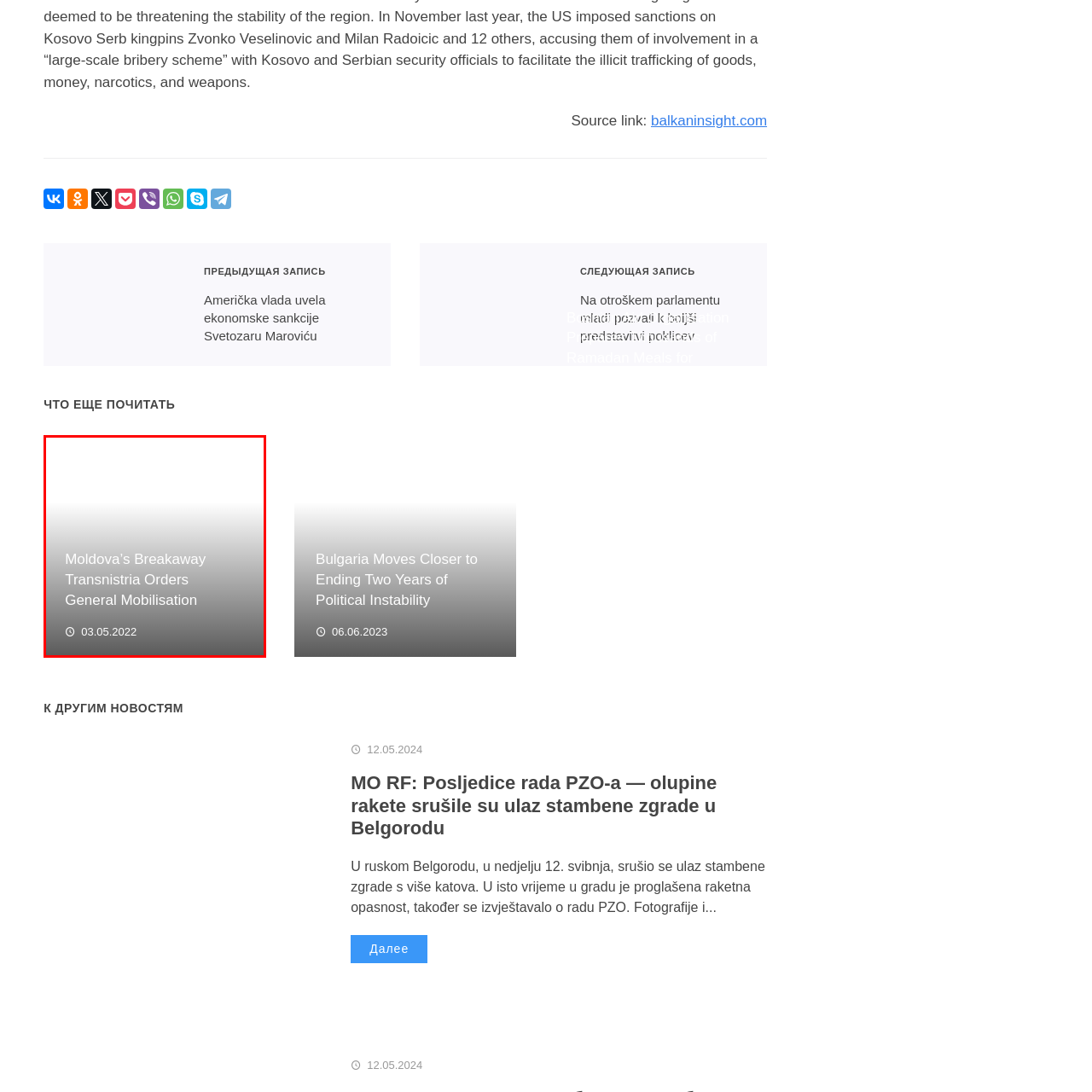Describe meticulously the scene encapsulated by the red boundary in the image.

The image features a headline reading "Moldova’s Breakaway Transnistria Orders General Mobilisation," with the date noted as "03.05.2022" underneath. The design includes a gradient background that transitions from light to dark, creating a striking visual effect. This text-centered layout emphasizes the serious nature of the subject, drawing attention to the mobilization order issued in Transnistria, a region known for its complex political status and ongoing tensions. The caption succinctly conveys the main topic while providing context about the date of the announcement.